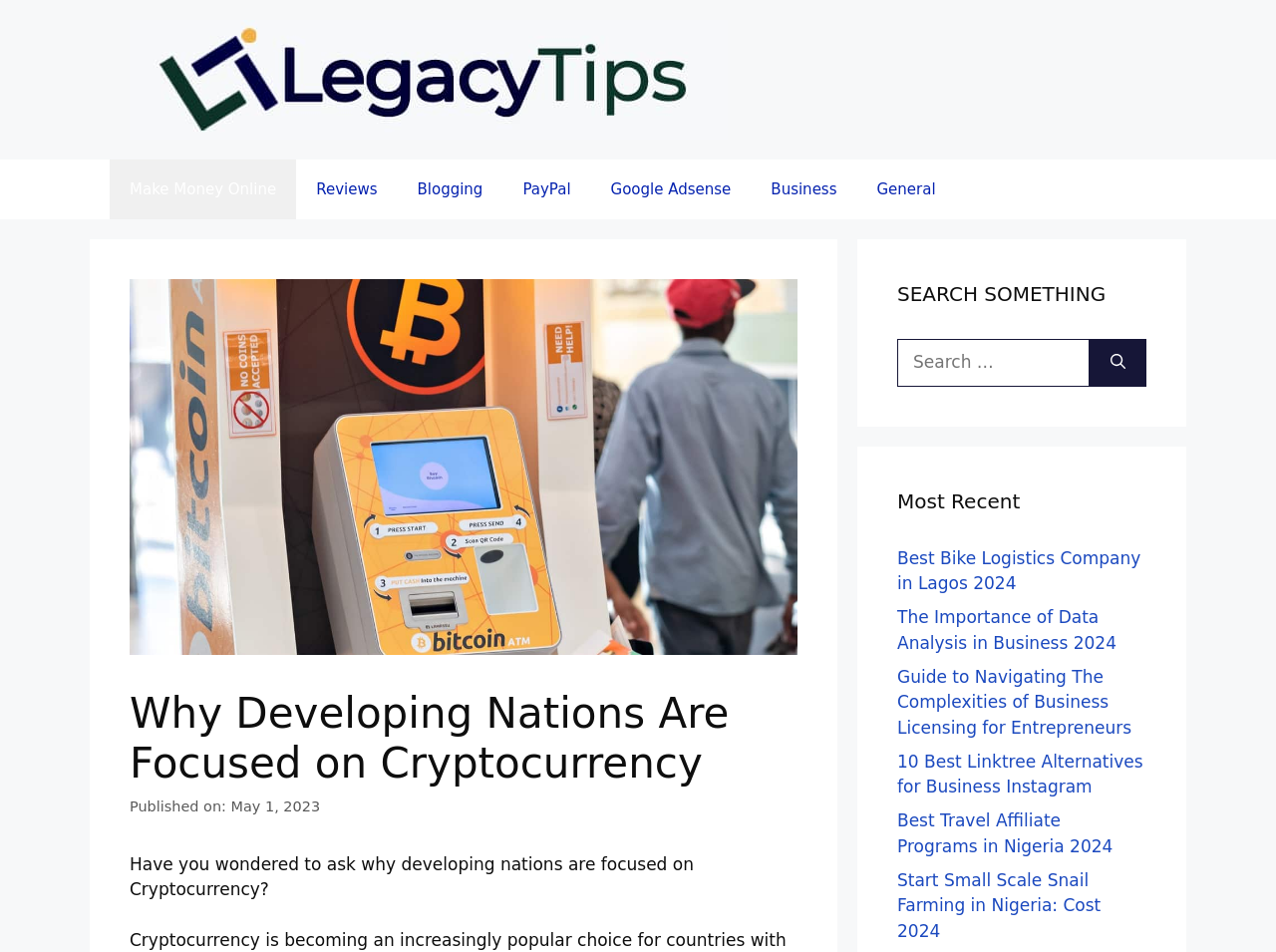Find and indicate the bounding box coordinates of the region you should select to follow the given instruction: "Click on the 'LegacyTips' banner".

[0.102, 0.072, 0.57, 0.093]